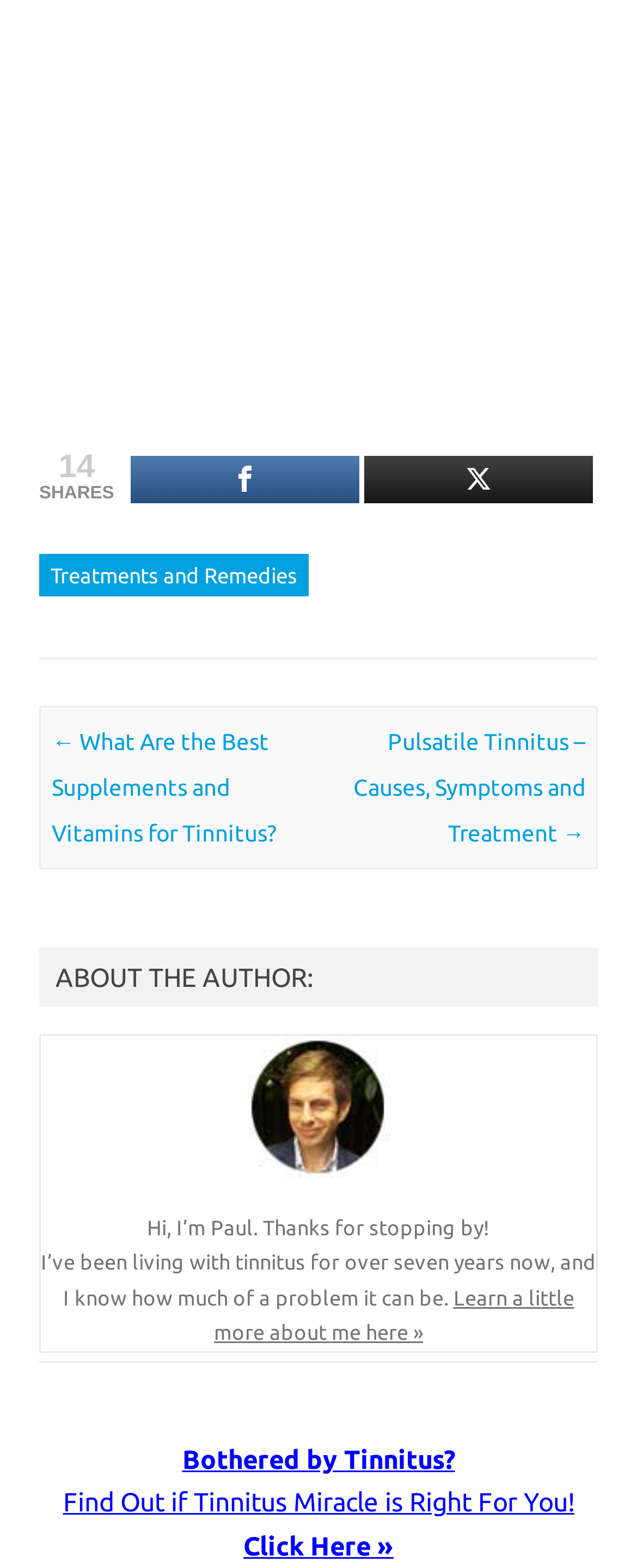Refer to the image and provide an in-depth answer to the question:
How many links are there in the footer?

In the footer section, there is only one link, which is 'Treatments and Remedies'.